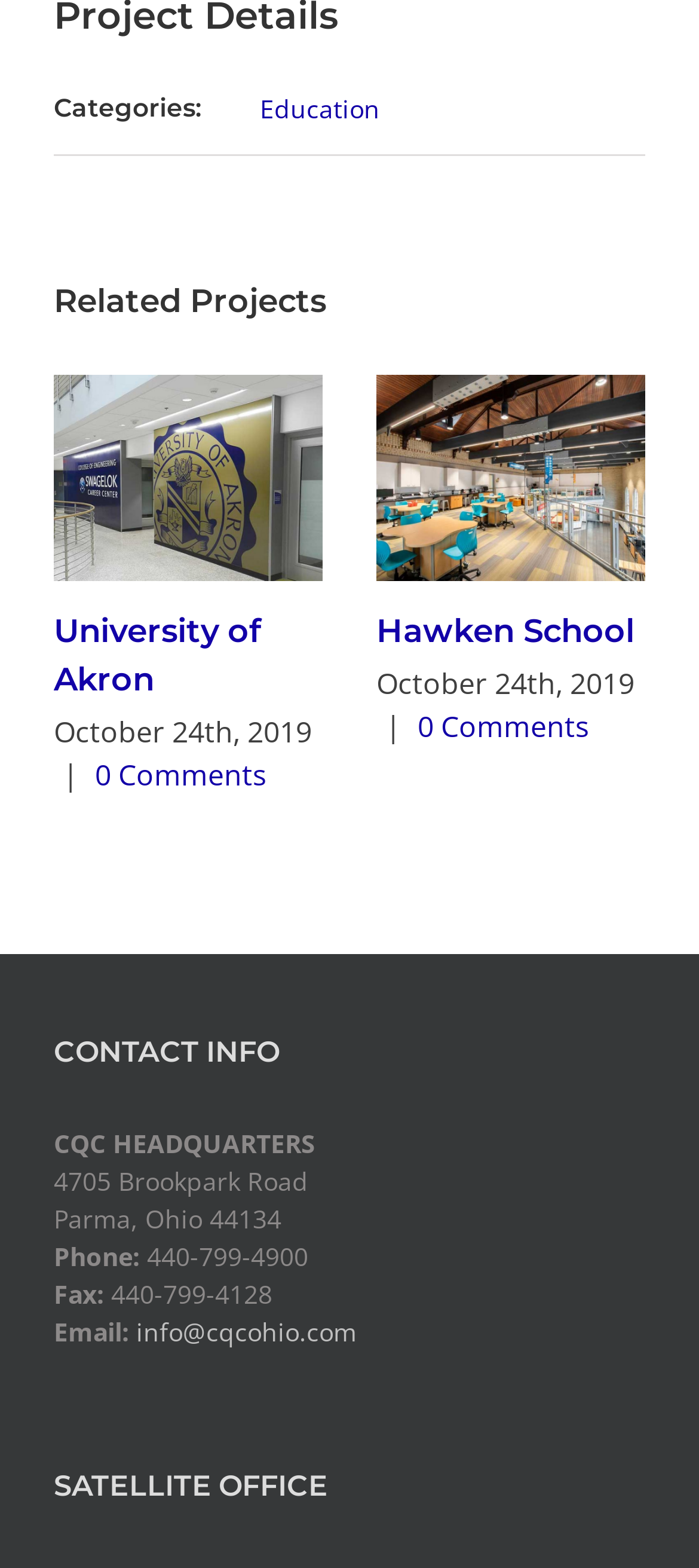How many related projects are listed?
Deliver a detailed and extensive answer to the question.

There are two related projects listed, 'University of Akron' and 'Hawken School', which are both heading elements with their respective bounding box coordinates and text contents.